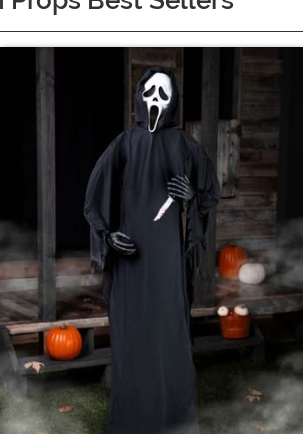What is the theme of the backdrop in the image?
Please provide a single word or phrase based on the screenshot.

haunted house